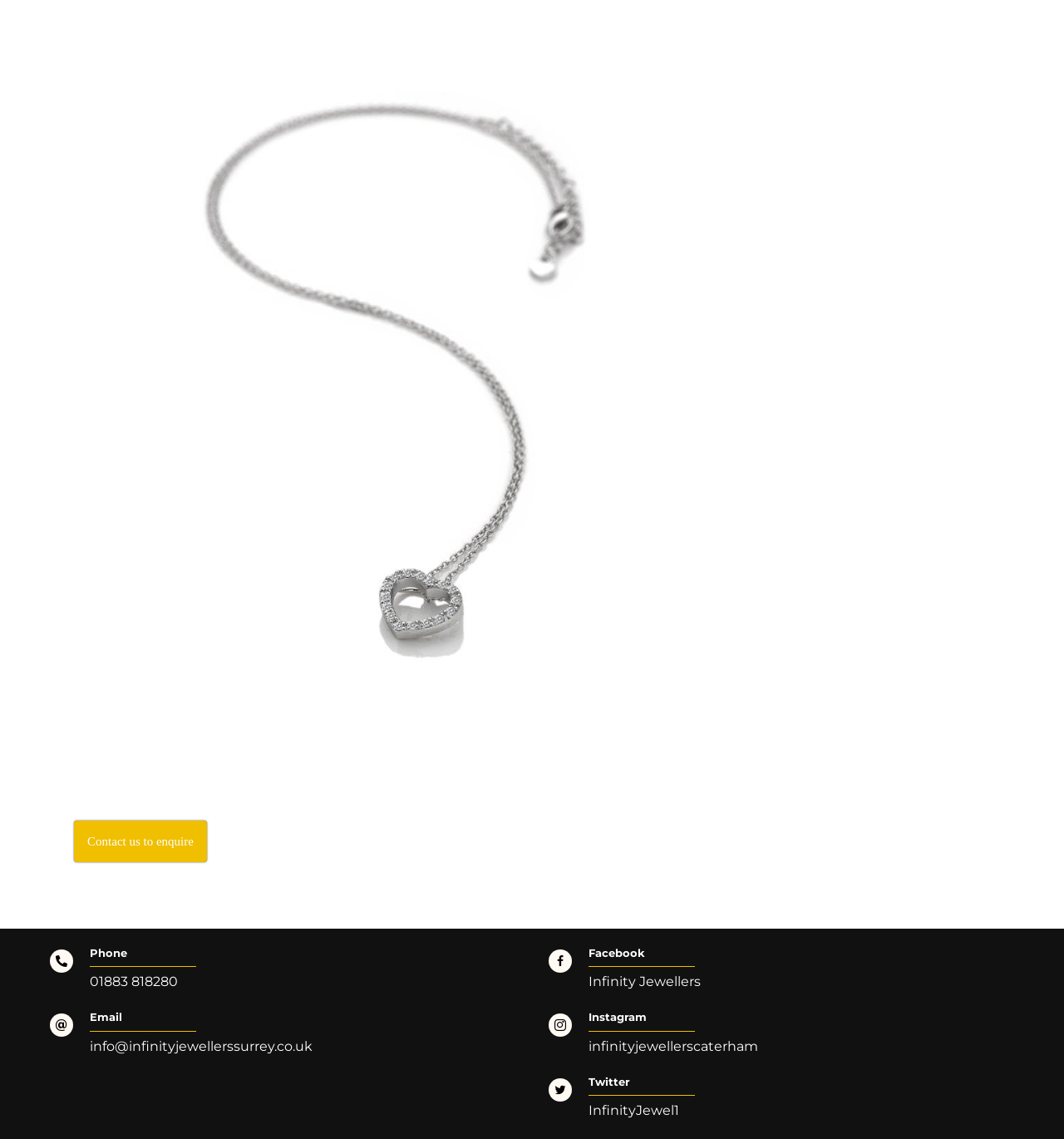How can I contact the jeweller?
Please answer the question with as much detail and depth as you can.

I found the ways to contact the jeweller by looking at the elements with the texts 'Phone', 'Email', and 'Contact us to enquire' which are located at the top and bottom of the webpage.